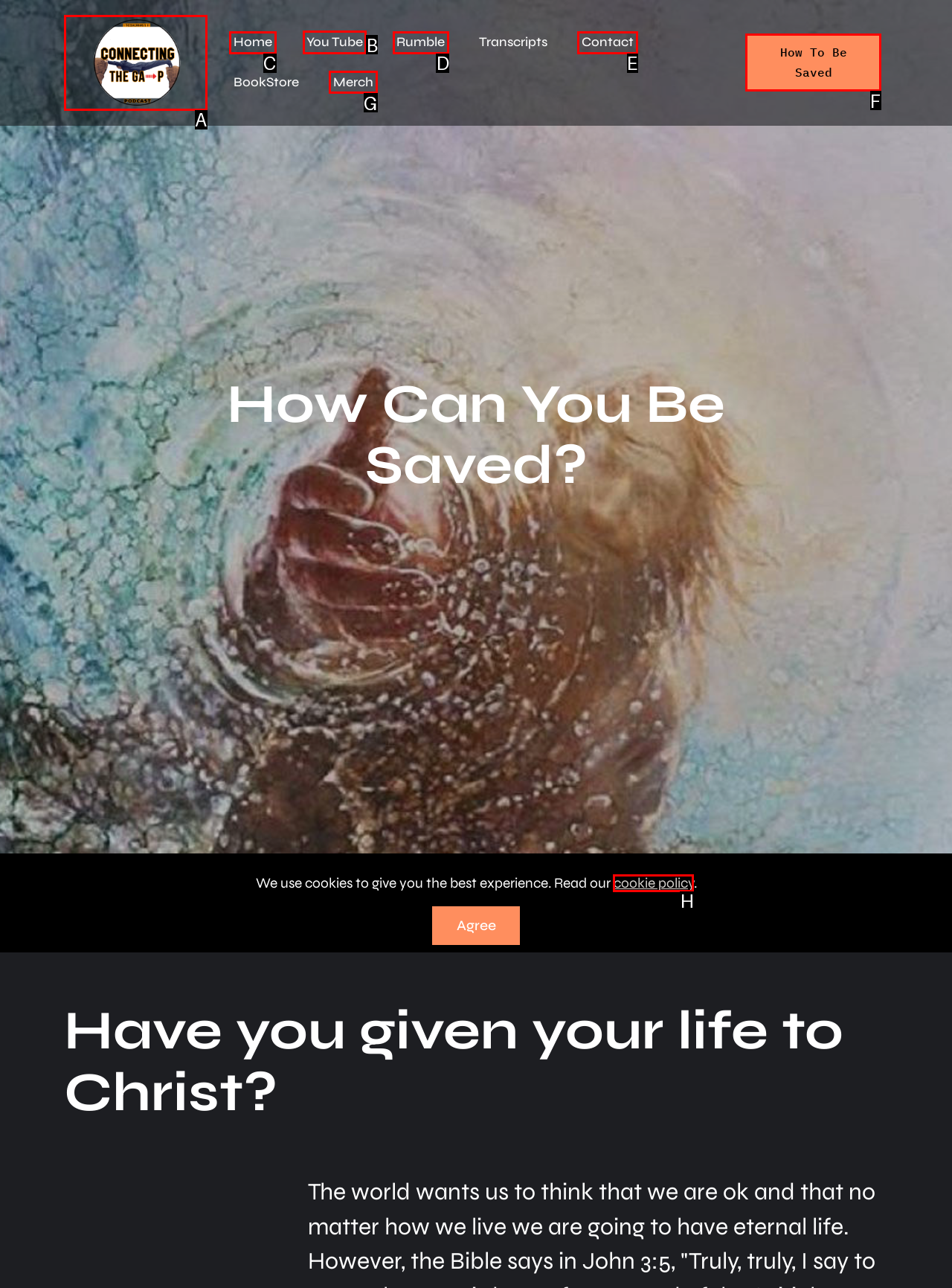Determine which element should be clicked for this task: watch You Tube
Answer with the letter of the selected option.

B